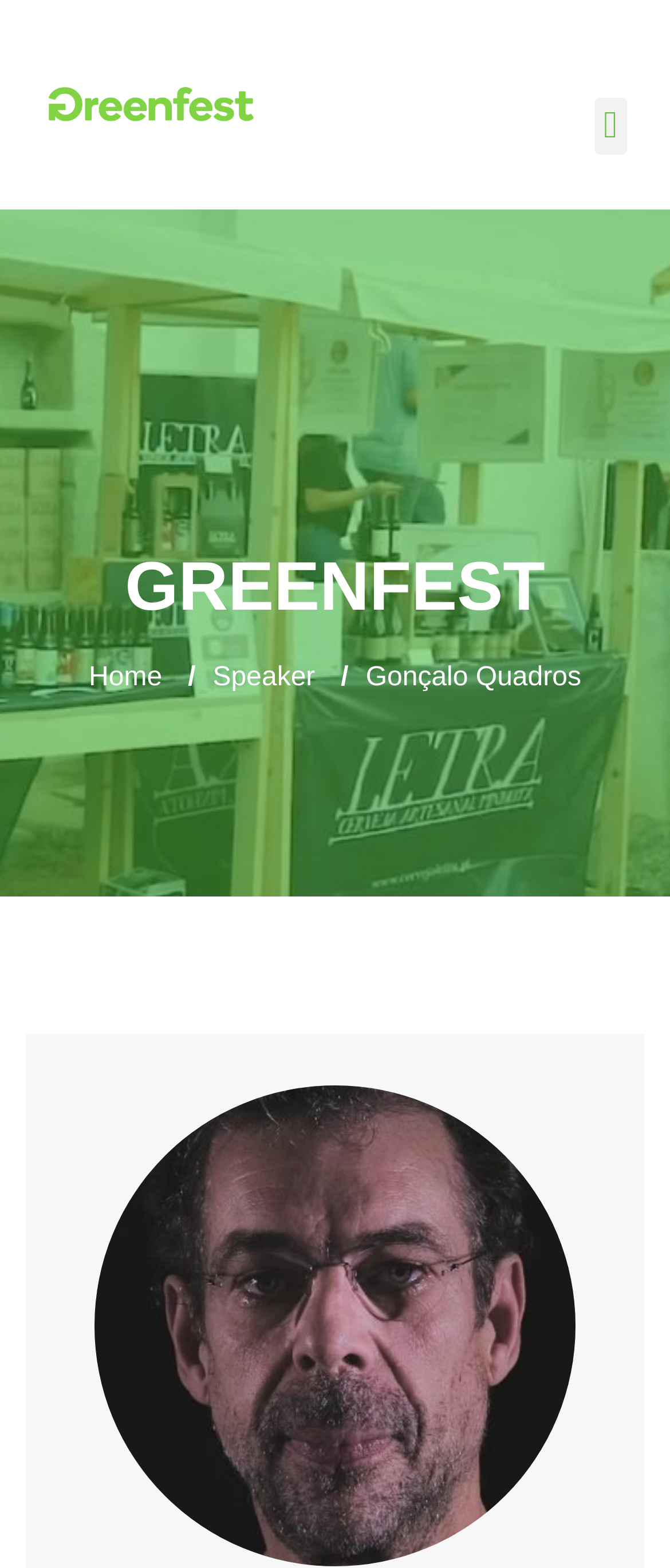Is the menu toggle button expanded?
Use the information from the screenshot to give a comprehensive response to the question.

I checked the button element with the text 'Menu Toggle' and found that its 'expanded' property is set to 'False', indicating that it is not expanded.